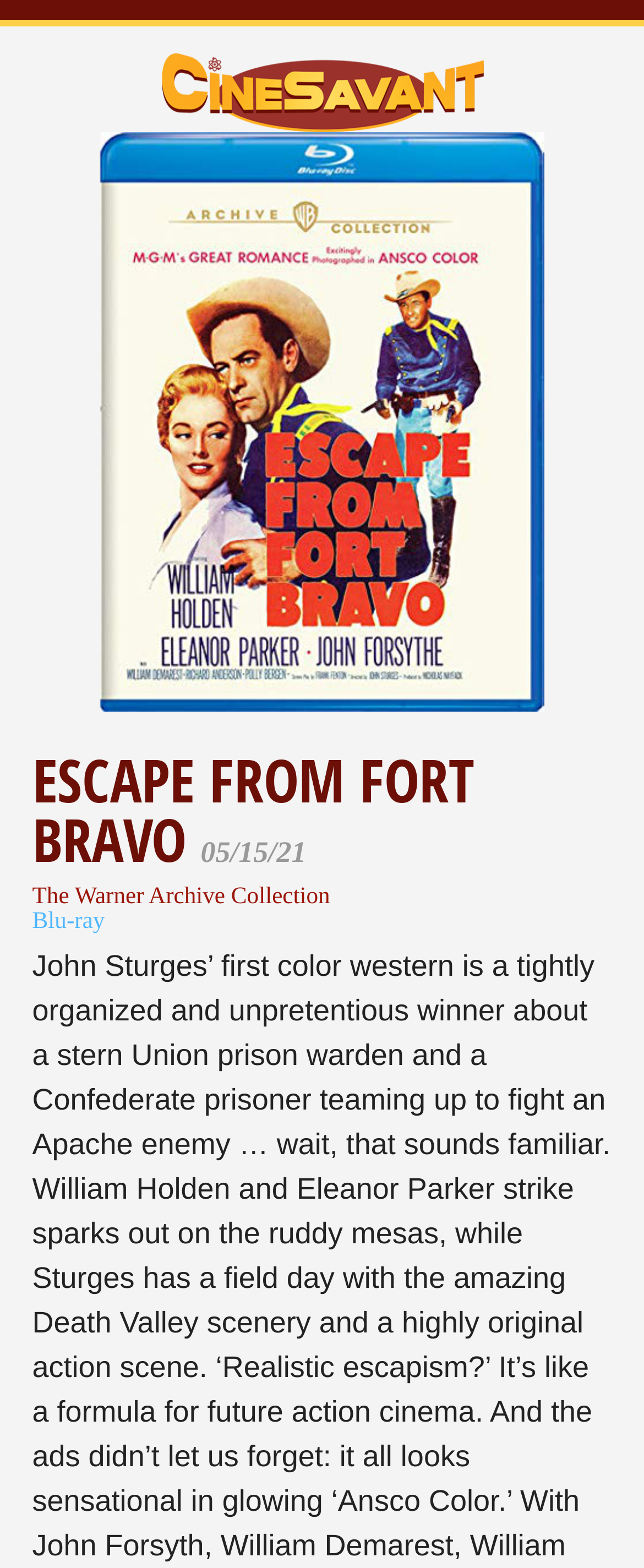Please give a succinct answer using a single word or phrase:
What is the name of the website?

CineSavant